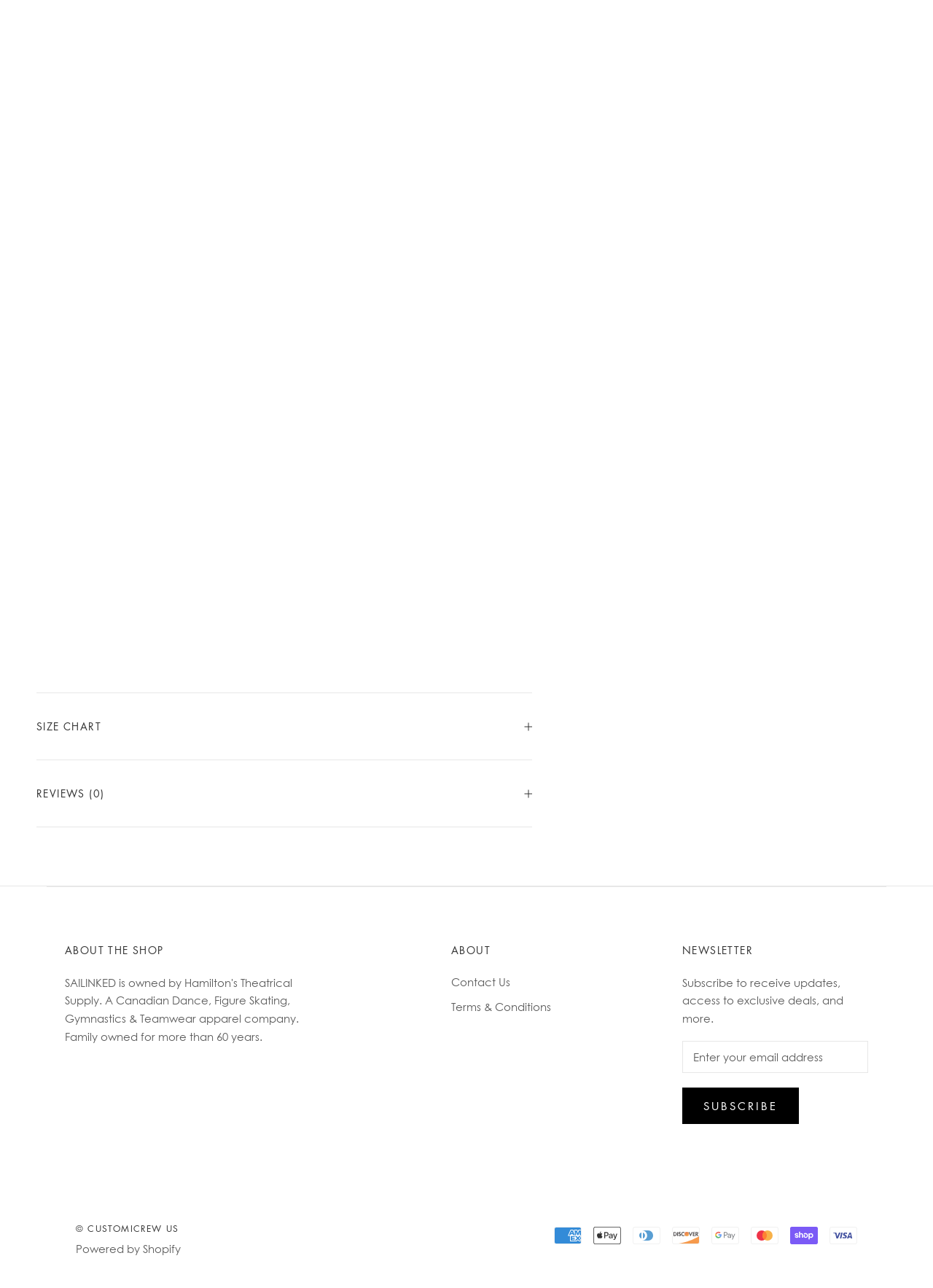Please identify the bounding box coordinates of the area that needs to be clicked to fulfill the following instruction: "Contact us."

[0.484, 0.756, 0.591, 0.769]